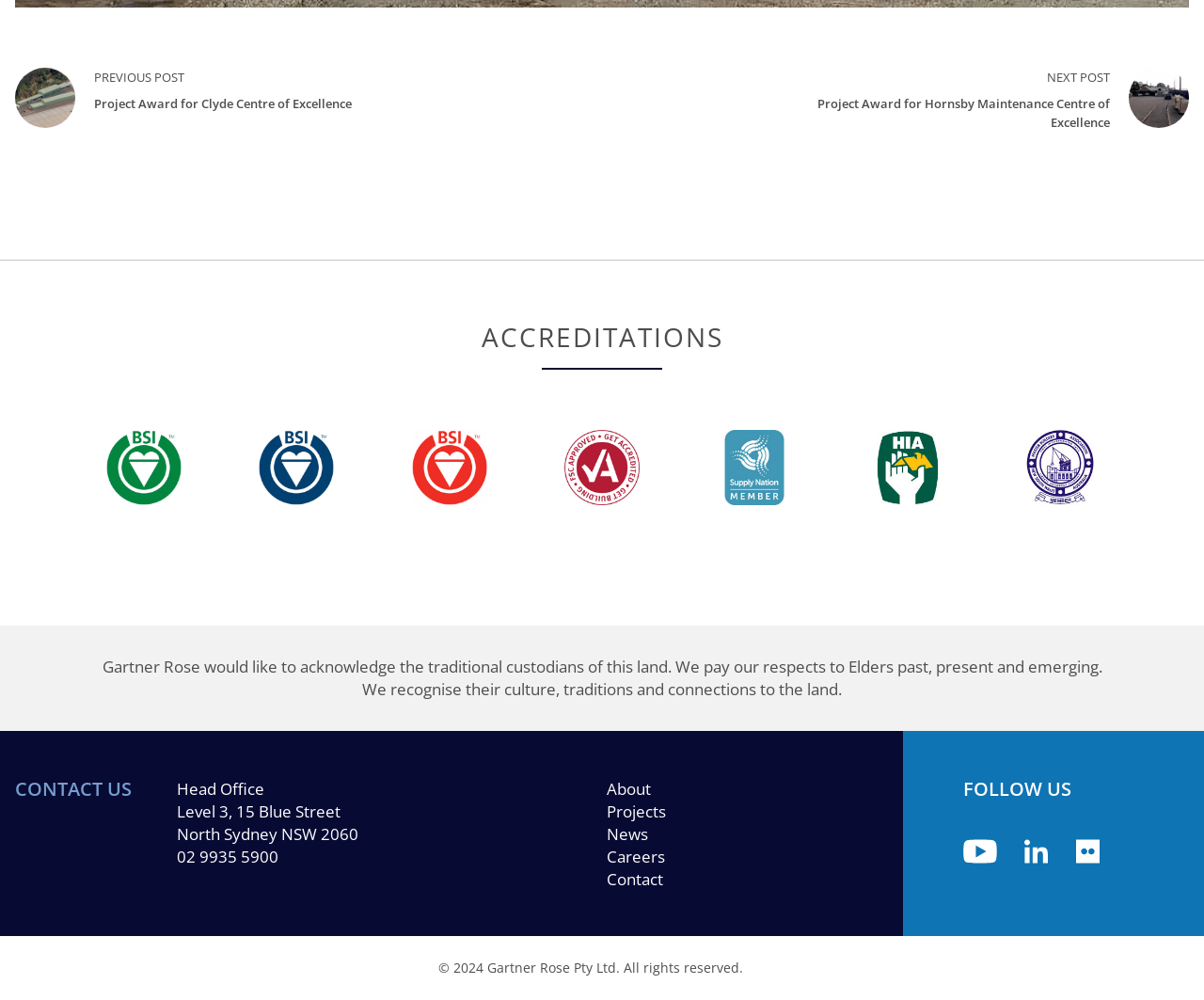What is the phone number of the Head Office?
Examine the image closely and answer the question with as much detail as possible.

The phone number of the Head Office can be found in the 'CONTACT US' section, where it is written as '02 9935 5900'.